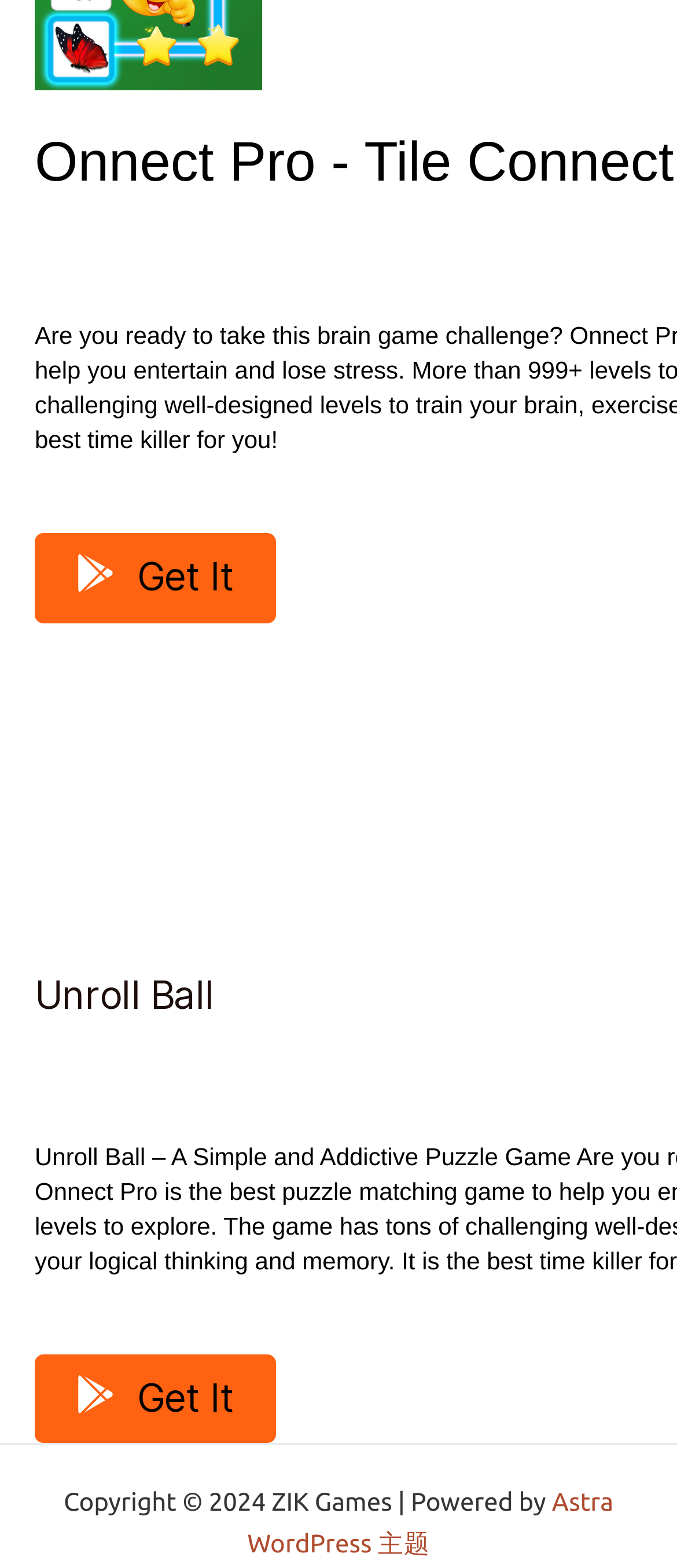Please answer the following question using a single word or phrase: 
What is the name of the company that powered this website?

Astra WordPress